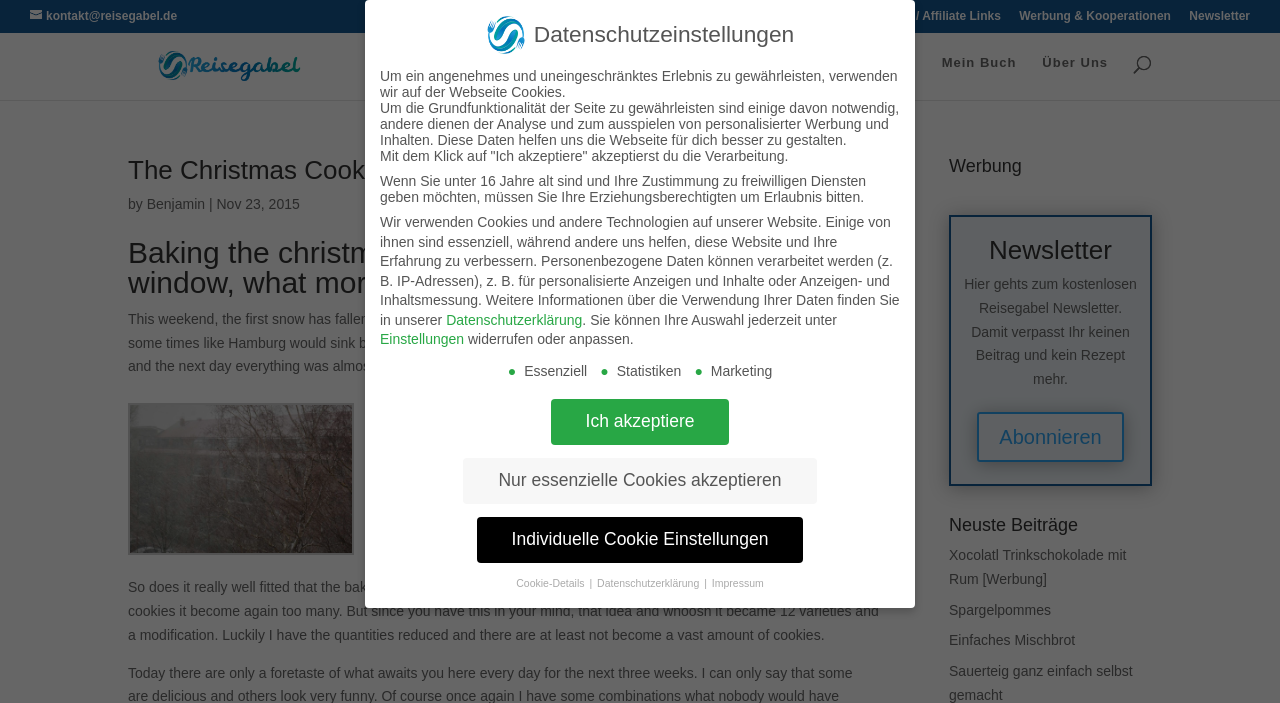Respond to the question below with a single word or phrase: What is the author's name?

Benjamin